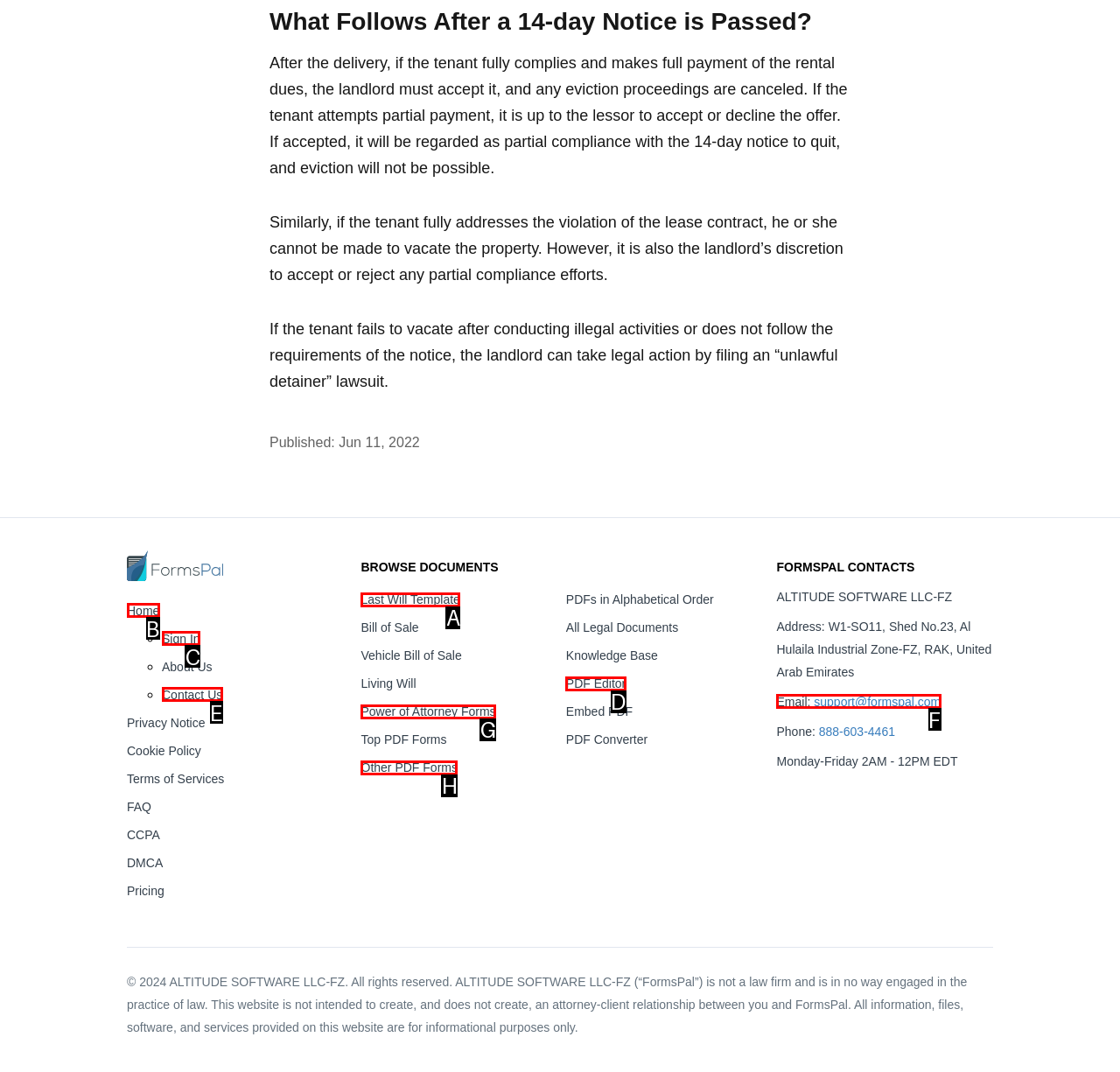Tell me which UI element to click to fulfill the given task: Contact Us. Respond with the letter of the correct option directly.

None